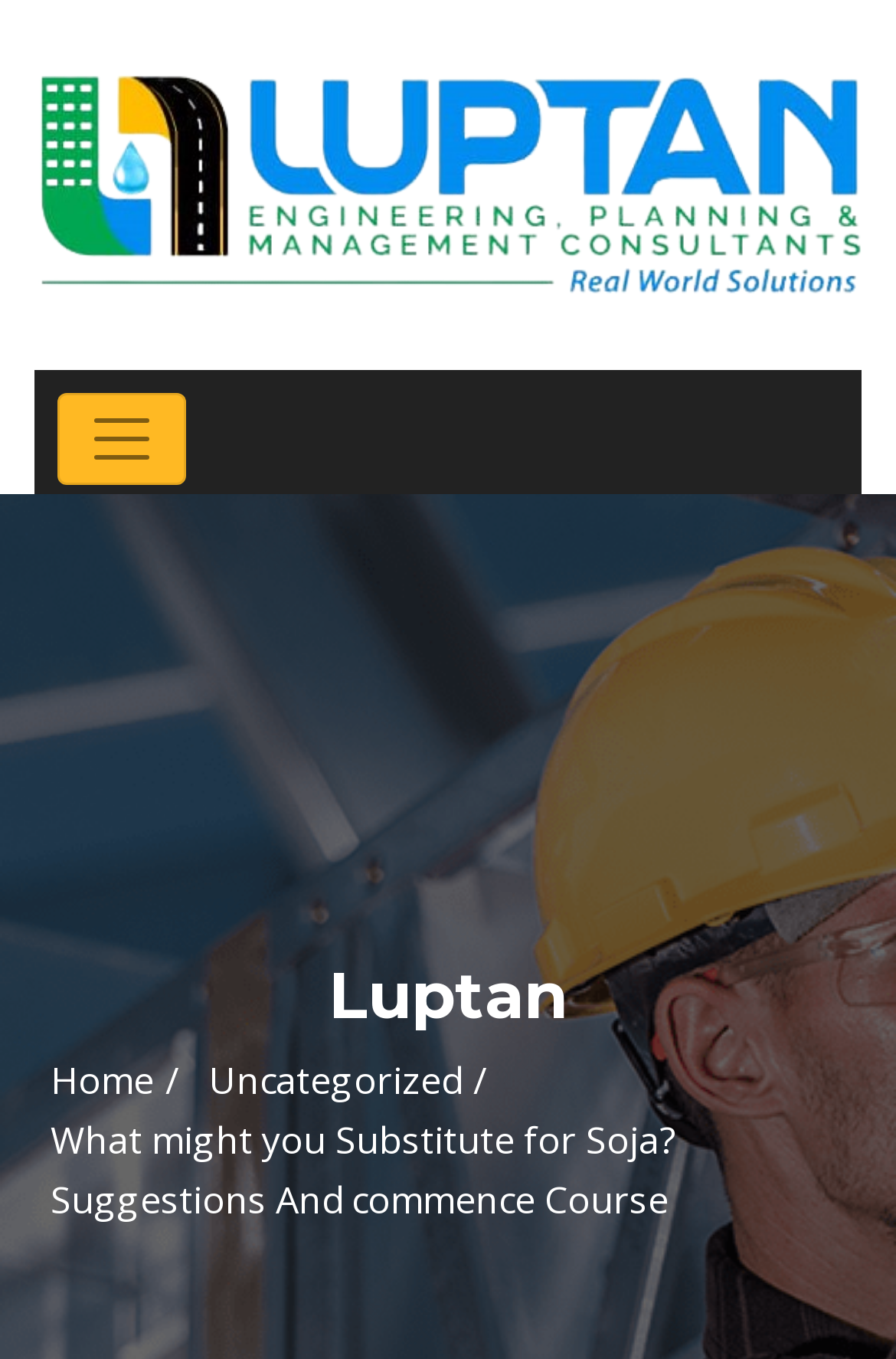What is the category of the current article?
Based on the screenshot, provide your answer in one word or phrase.

Uncategorized